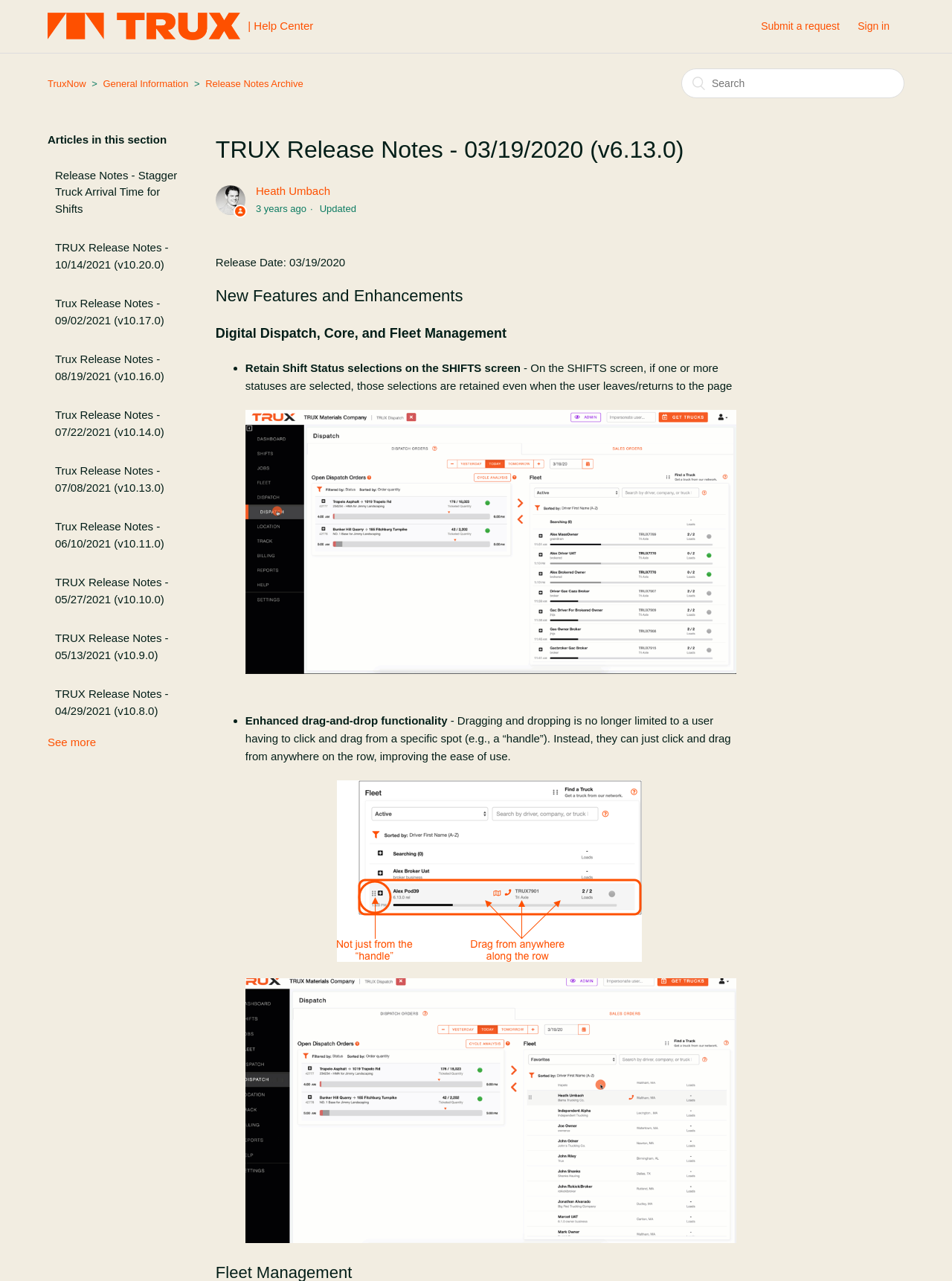Identify the bounding box coordinates of the element that should be clicked to fulfill this task: "Click the 'Sign in' button". The coordinates should be provided as four float numbers between 0 and 1, i.e., [left, top, right, bottom].

[0.901, 0.011, 0.95, 0.03]